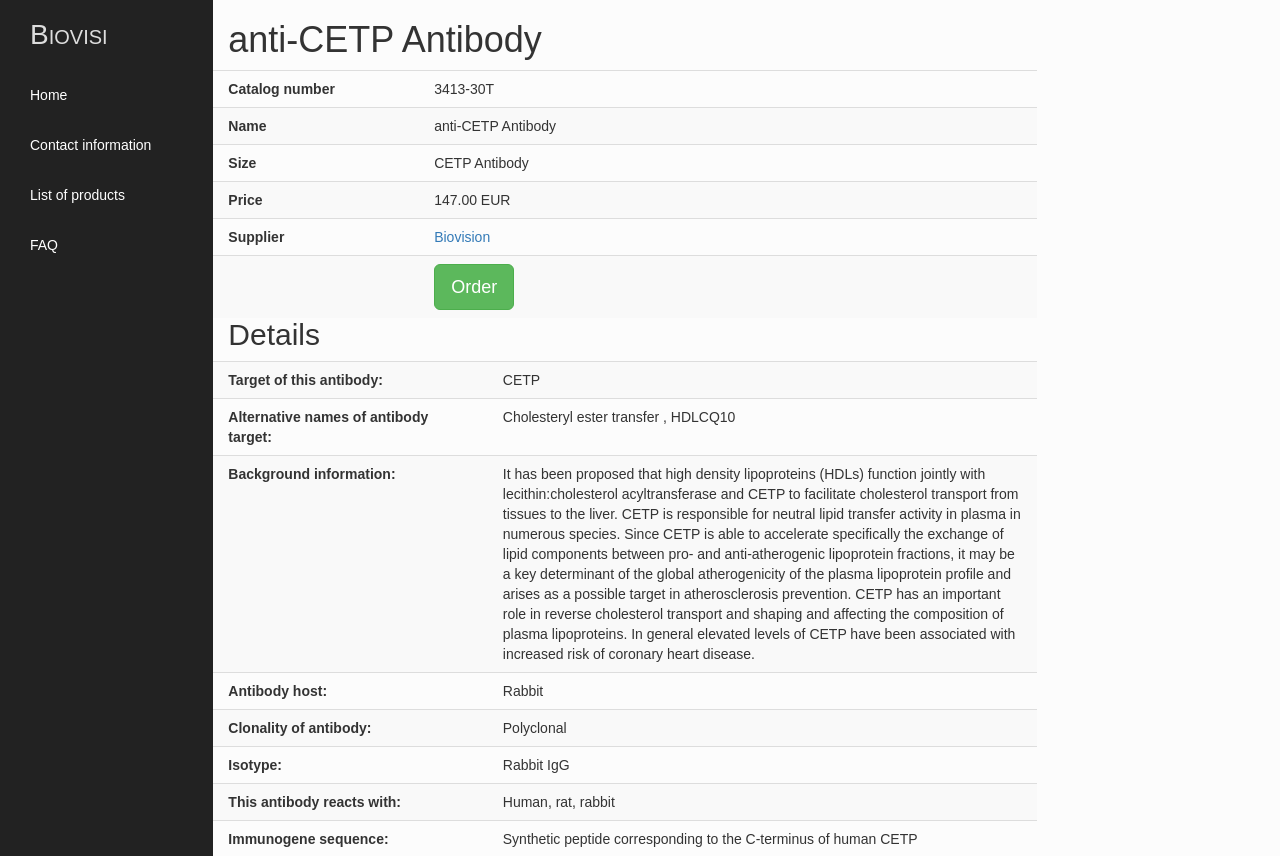What is the price of the anti-CETP Antibody?
Based on the image, answer the question with as much detail as possible.

I found the price by looking at the 'Price' label and its corresponding value, which is '147.00 EUR'.